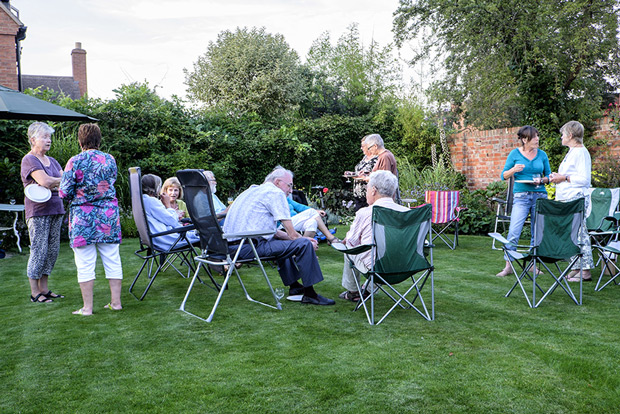Interpret the image and provide an in-depth description.

This image captures a vibrant Summer Social garden party held in July, showcasing a lively gathering of attendees in a lush green backyard. Guests are seated in folding chairs, engaging in conversation and enjoying refreshments. The atmosphere is relaxed and friendly, emblematic of community spirit. Several individuals are standing, while others are seated, creating an inviting space for social interaction. The background features a well-maintained garden with trees and a brick wall, indicative of a warm summer evening. This delightful event highlights the importance of camaraderie and artistic discussions among the participants, reflecting a shared love for the arts.